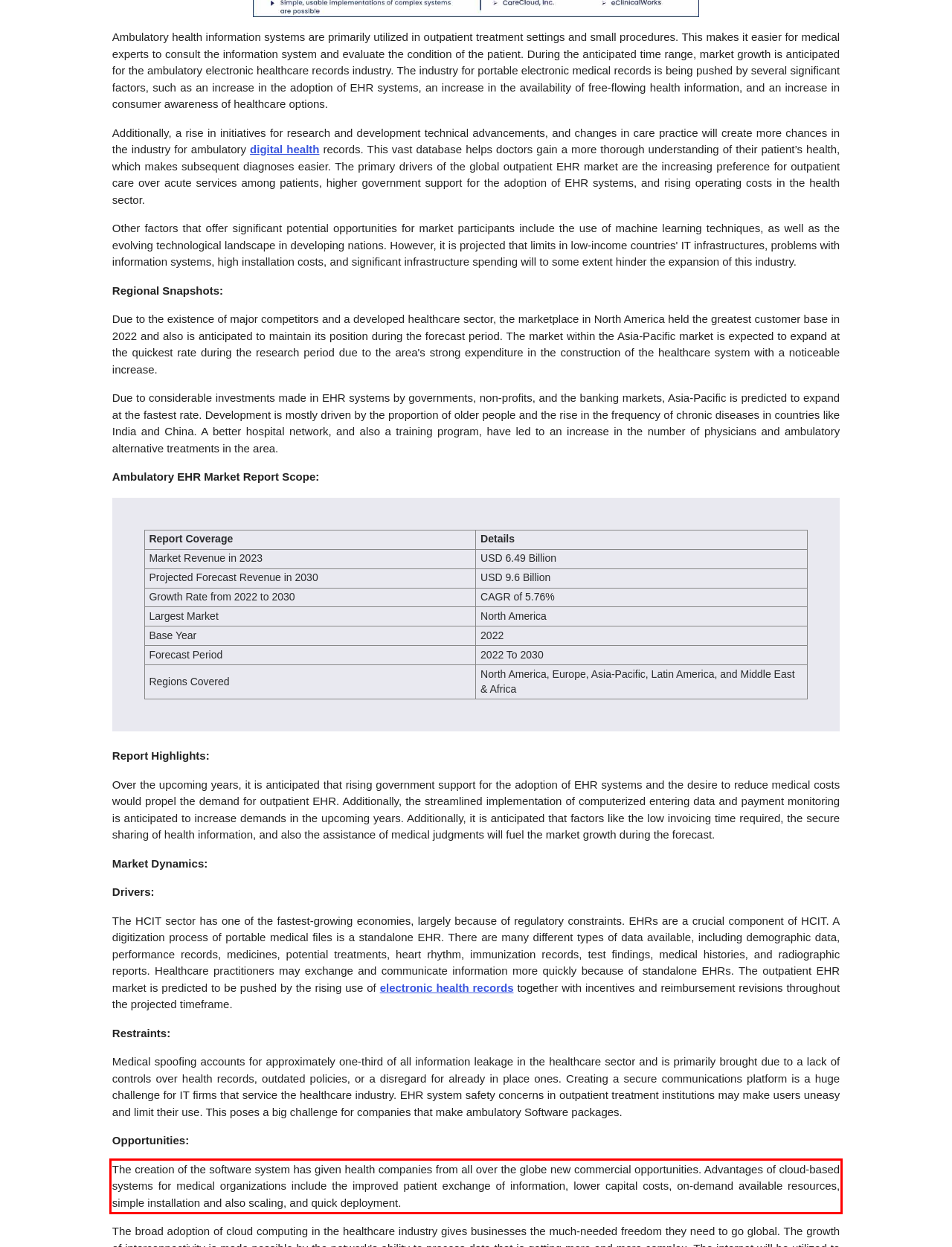You have a webpage screenshot with a red rectangle surrounding a UI element. Extract the text content from within this red bounding box.

The creation of the software system has given health companies from all over the globe new commercial opportunities. Advantages of cloud-based systems for medical organizations include the improved patient exchange of information, lower capital costs, on-demand available resources, simple installation and also scaling, and quick deployment.